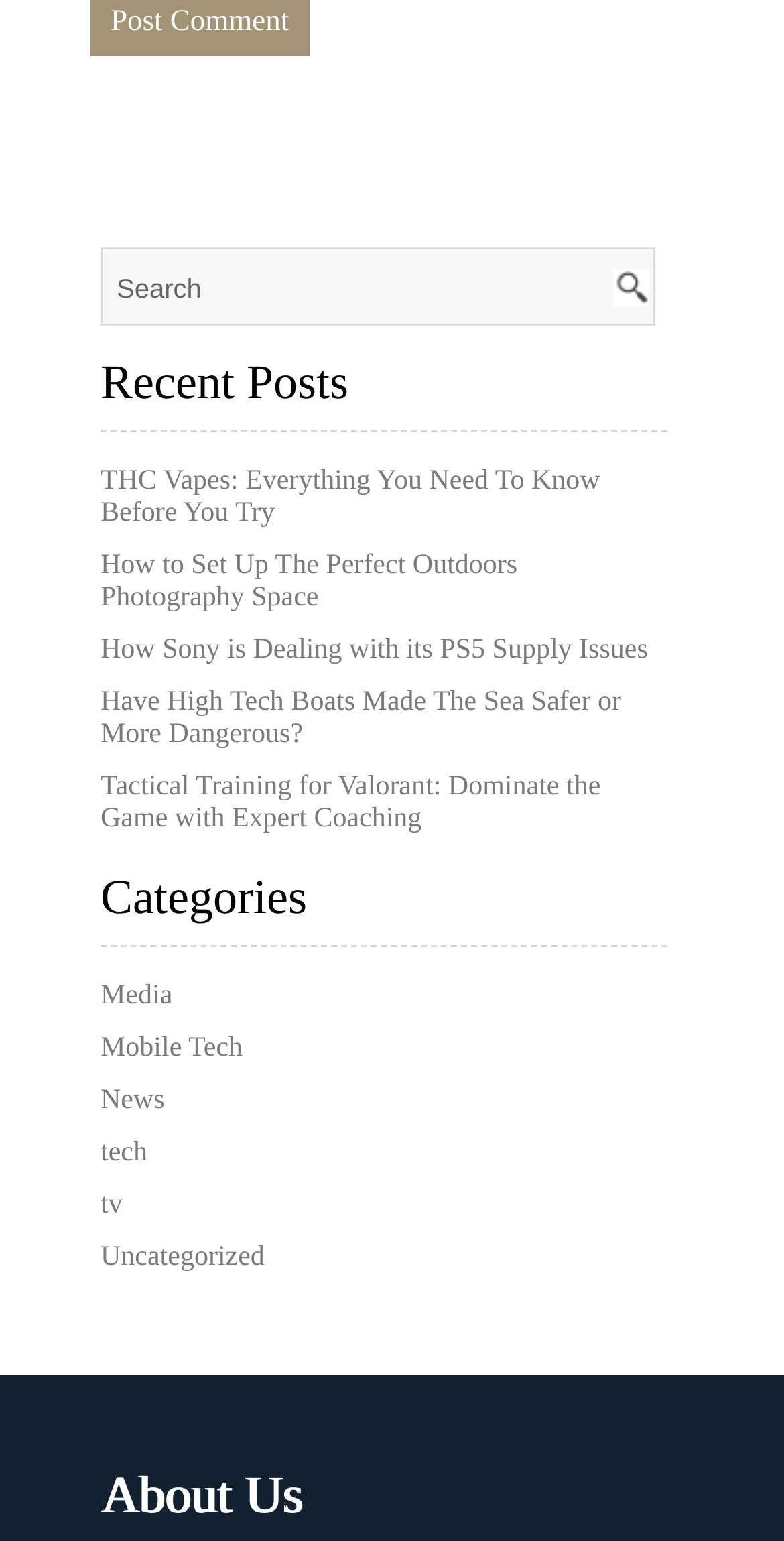Determine the bounding box coordinates of the clickable element to achieve the following action: 'click the search button'. Provide the coordinates as four float values between 0 and 1, formatted as [left, top, right, bottom].

[0.782, 0.175, 0.871, 0.219]